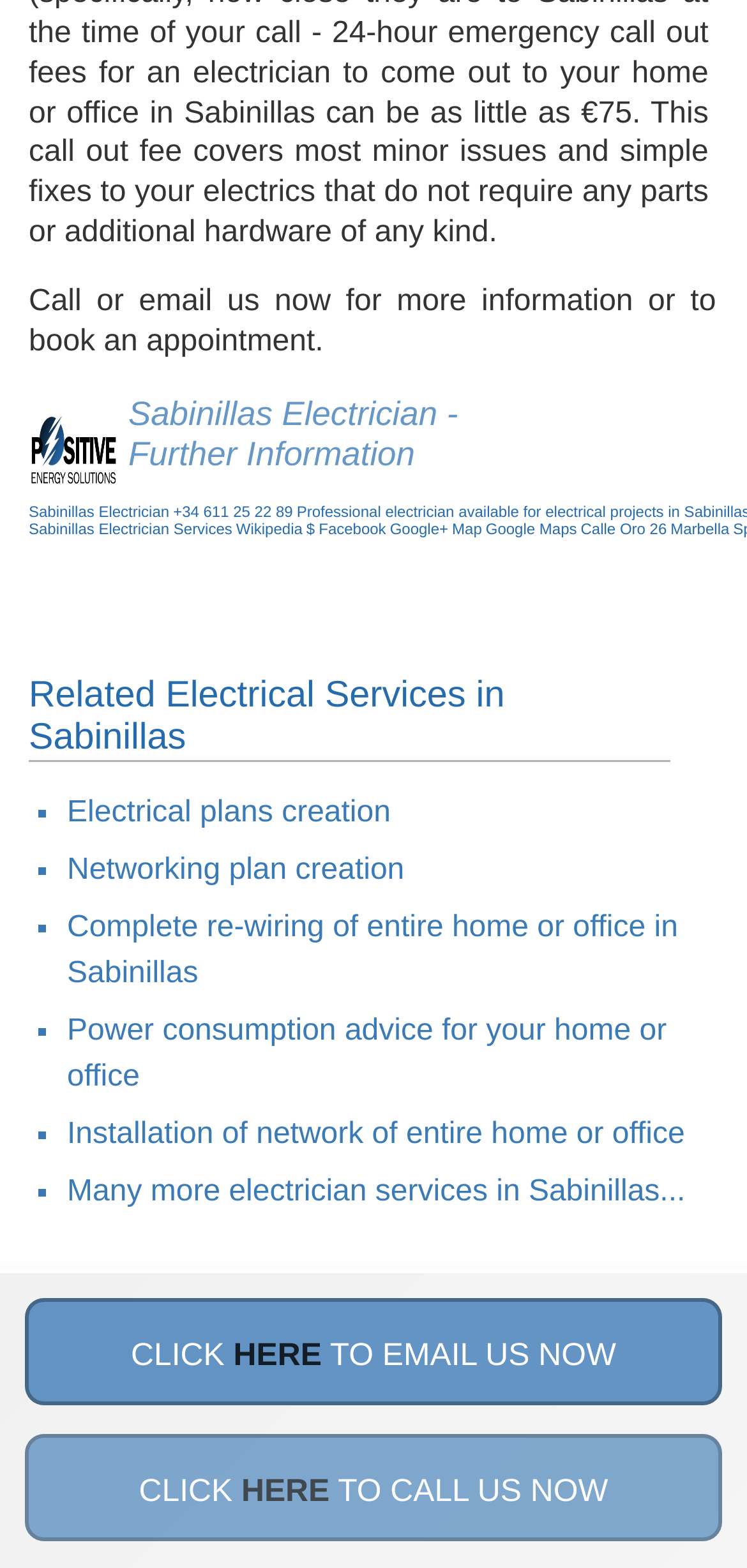What are the related electrical services offered?
Provide an in-depth and detailed answer to the question.

The related electrical services offered can be found in the list markers and static text elements starting from 'Electrical plans creation' with bounding box coordinates [0.09, 0.507, 0.523, 0.528] and going down to 'Many more electrician services in Sabinillas...' with bounding box coordinates [0.09, 0.749, 0.917, 0.77].